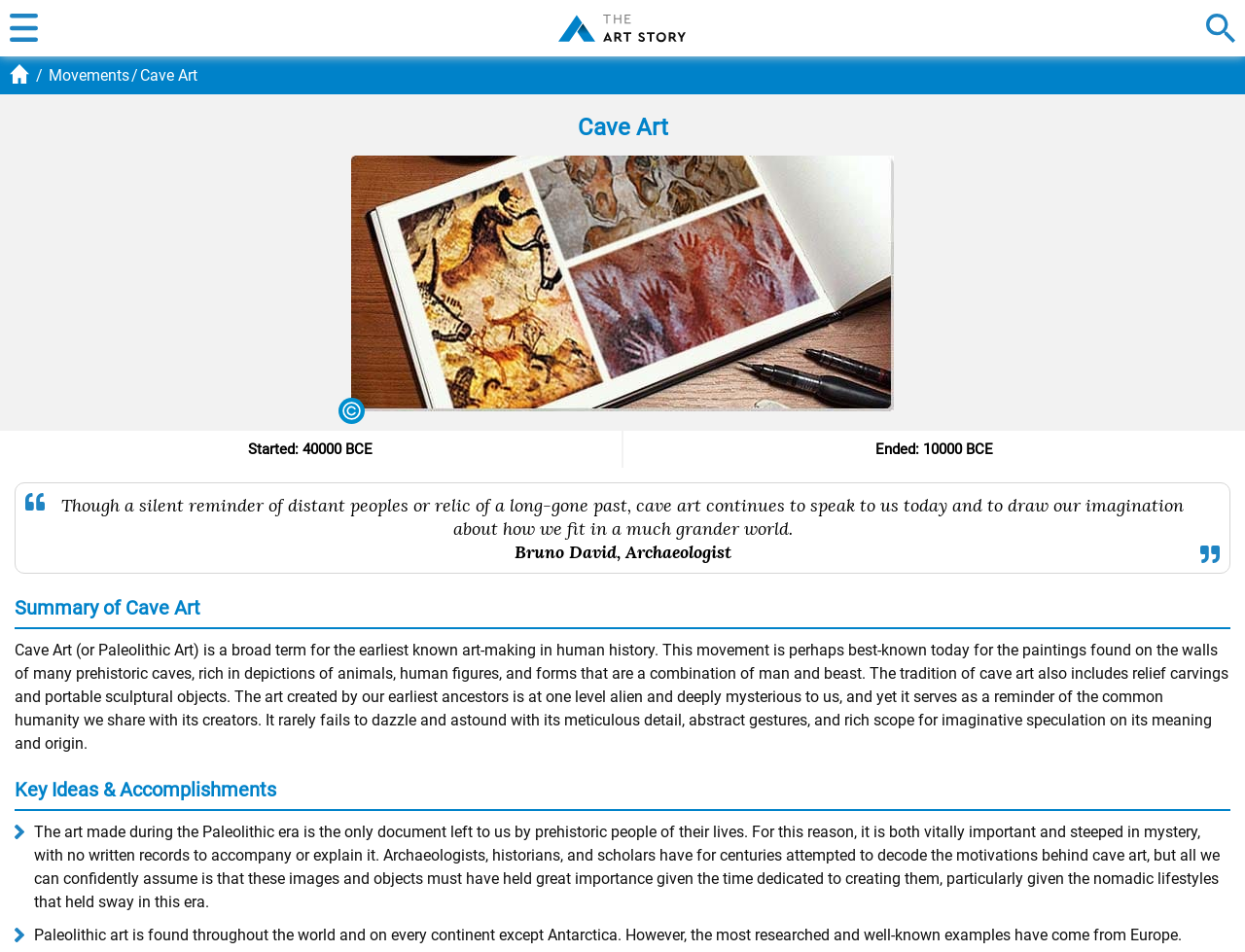What is the purpose of studying Cave Art?
Using the image, respond with a single word or phrase.

To decode motivations behind it